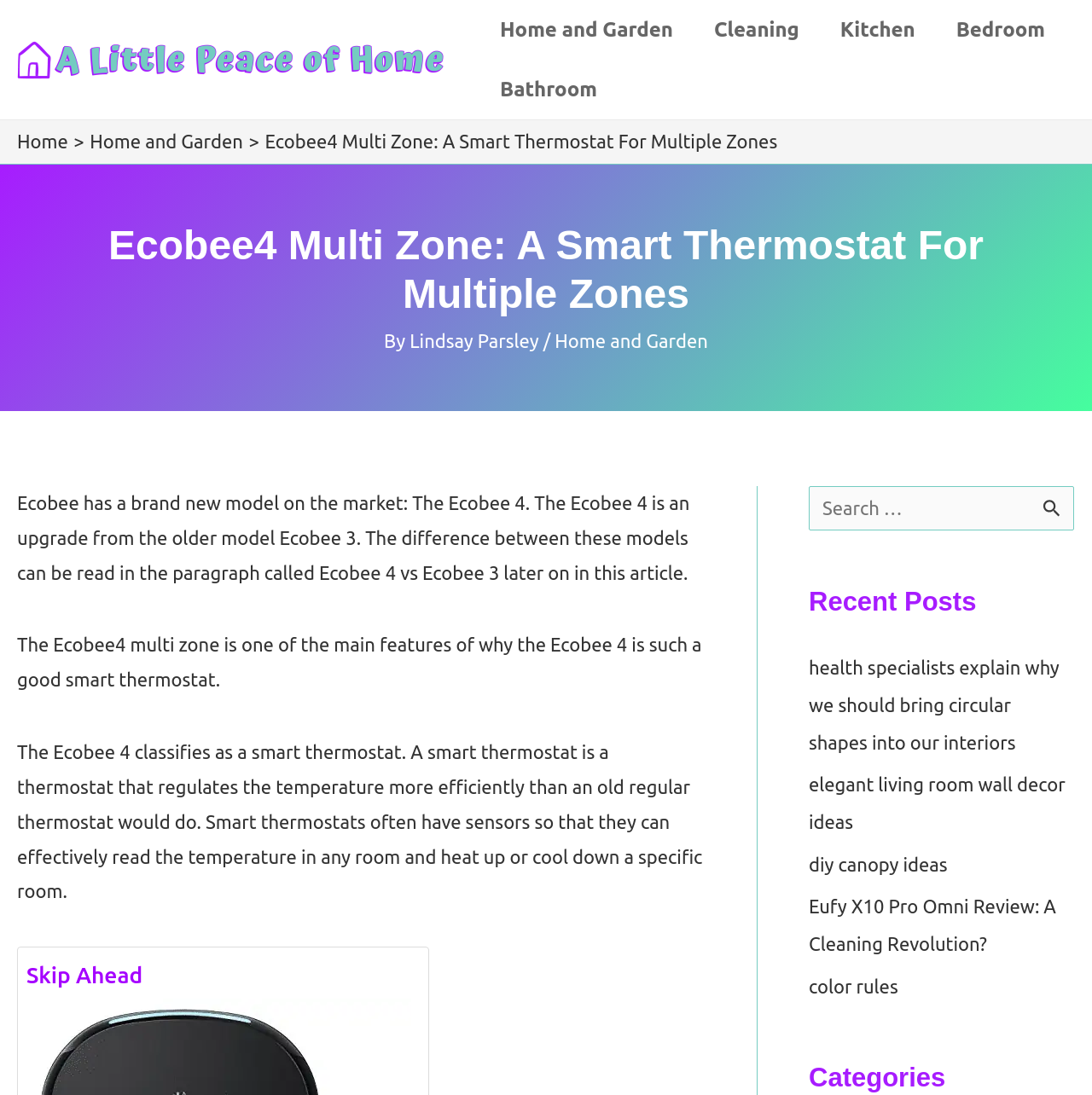Given the description "Bathroom", provide the bounding box coordinates of the corresponding UI element.

[0.439, 0.055, 0.566, 0.109]